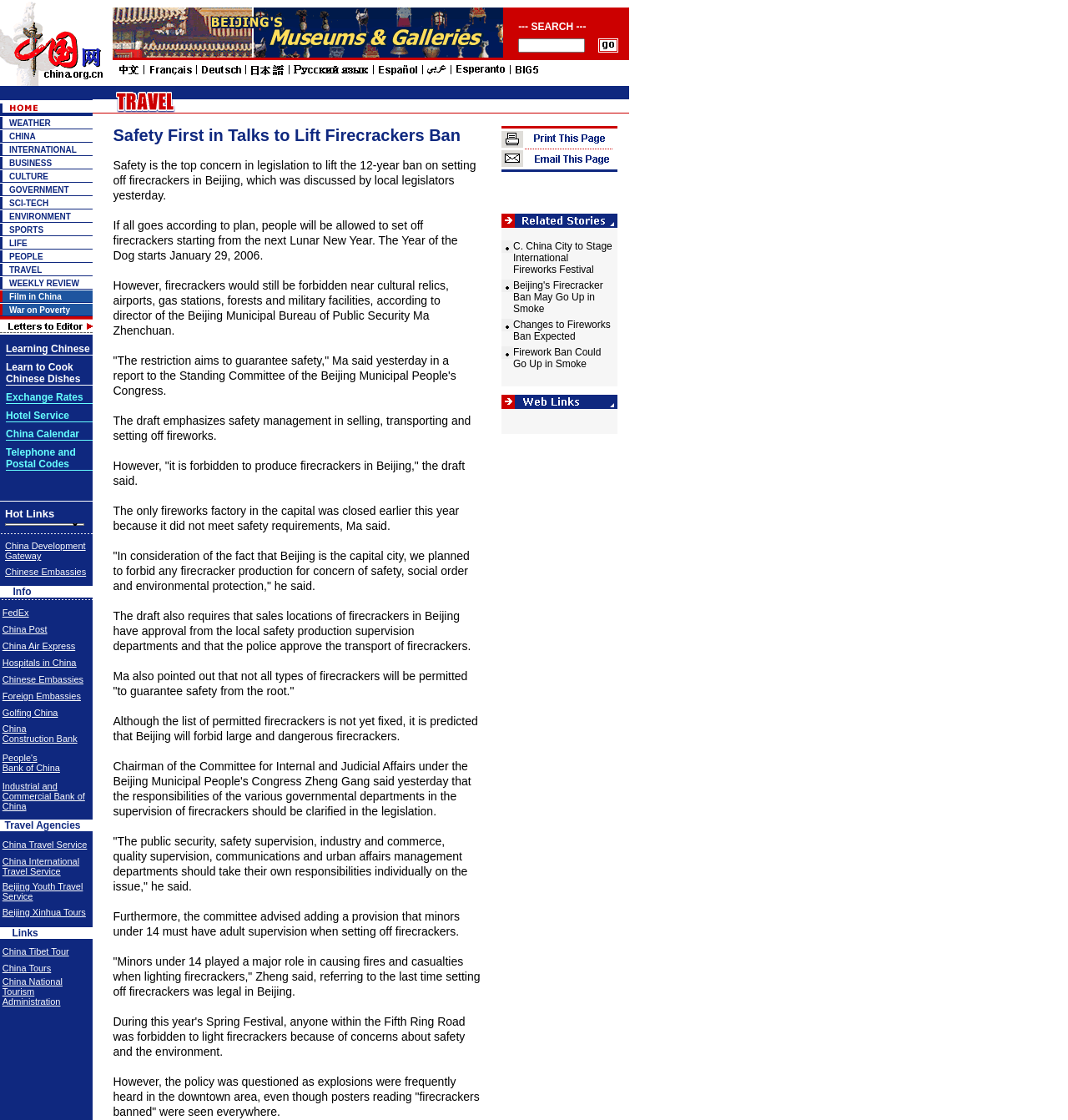Analyze the image and provide a detailed answer to the question: What is the purpose of the textbox in the top-right section?

The textbox in the top-right section is likely used for searching the website, allowing users to input keywords or phrases to find relevant content.